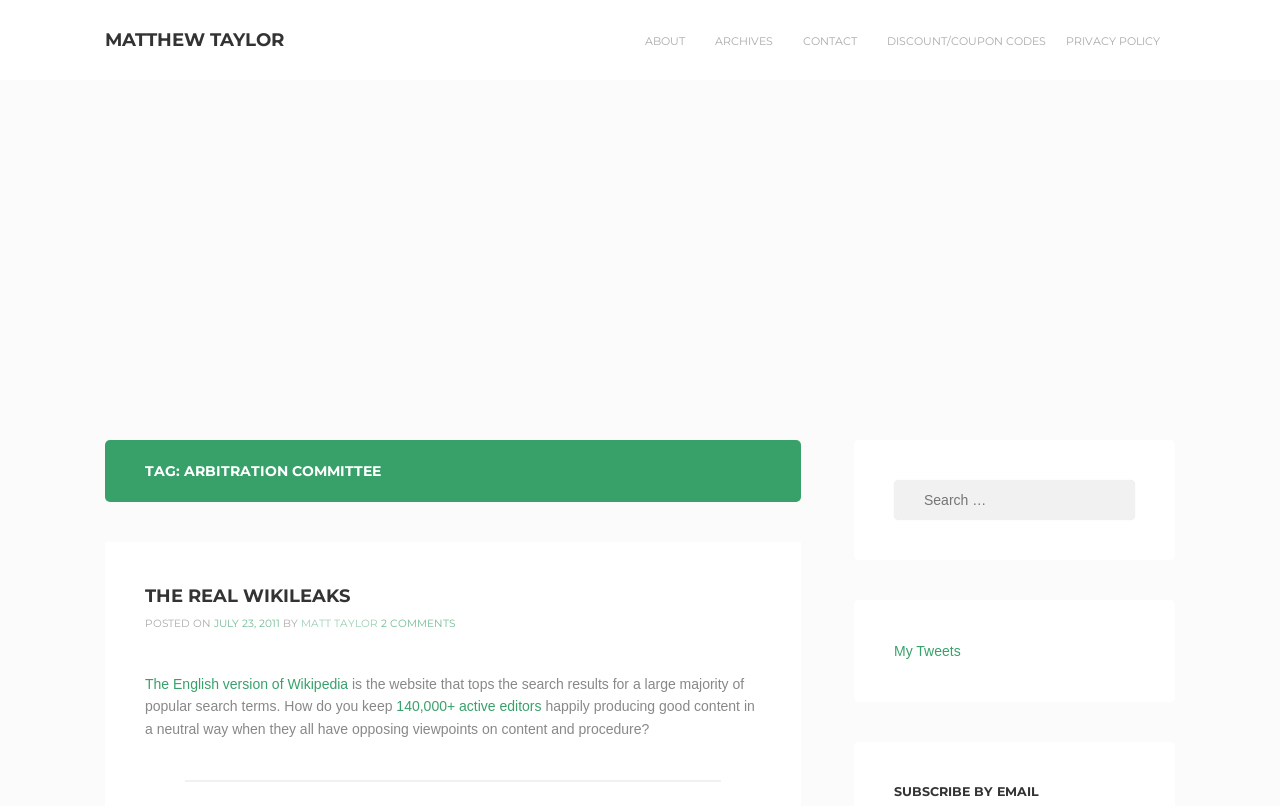Could you highlight the region that needs to be clicked to execute the instruction: "check the PRIVACY POLICY"?

[0.821, 0.001, 0.918, 0.1]